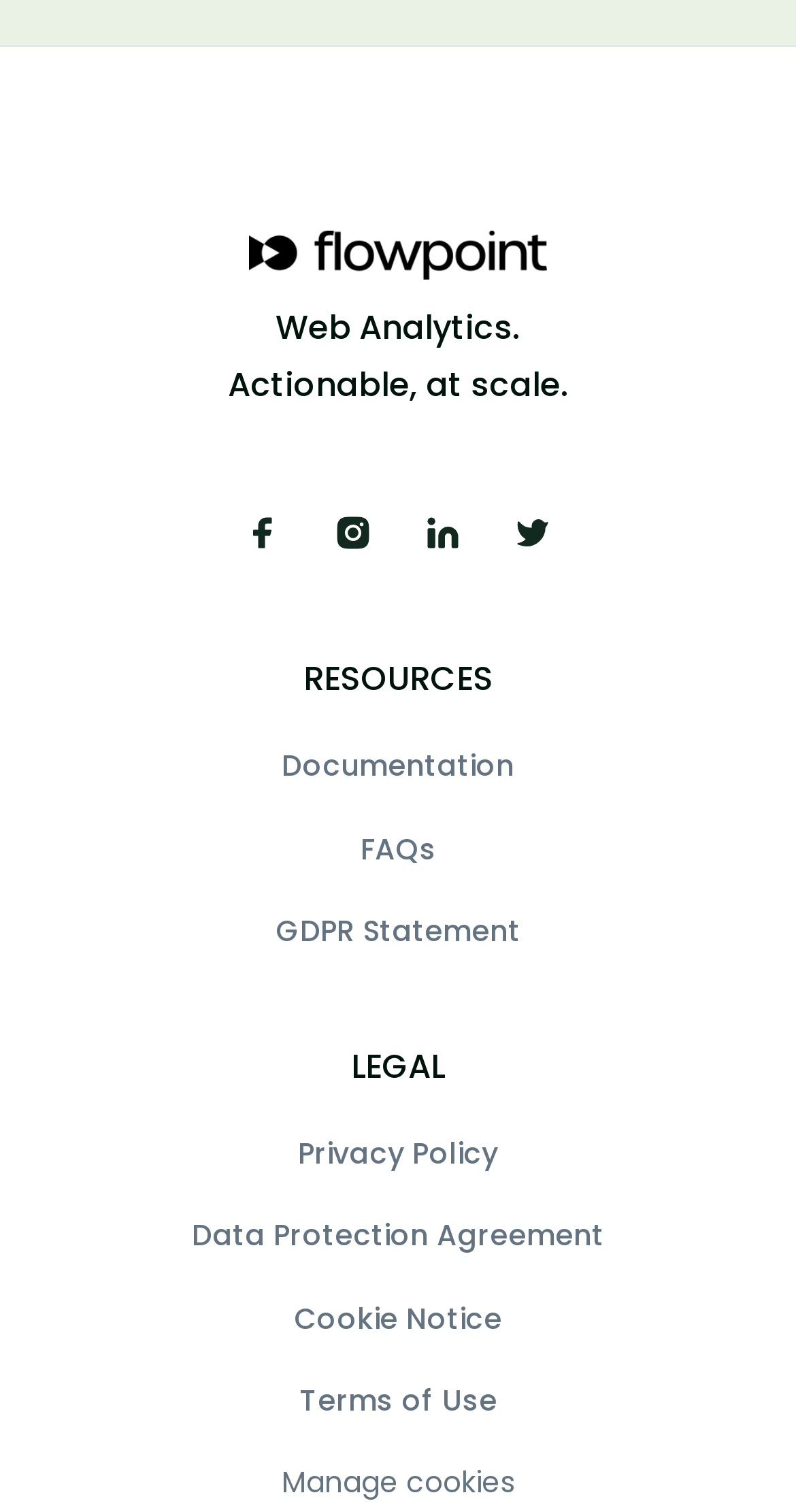Please find the bounding box coordinates of the section that needs to be clicked to achieve this instruction: "manage cookies".

[0.354, 0.966, 0.646, 0.993]